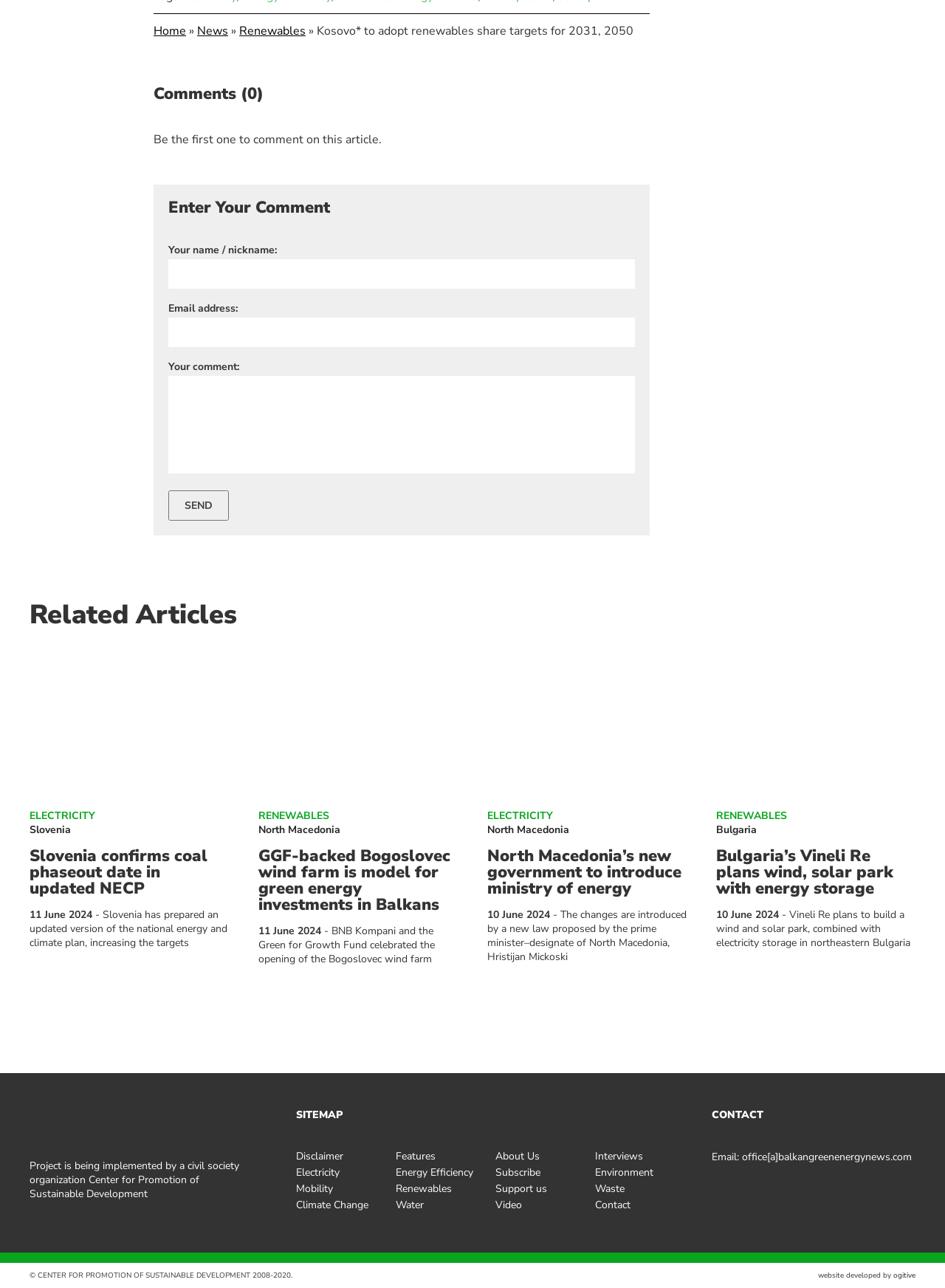Please mark the clickable region by giving the bounding box coordinates needed to complete this instruction: "Click on the 'Home' link".

[0.162, 0.018, 0.197, 0.031]